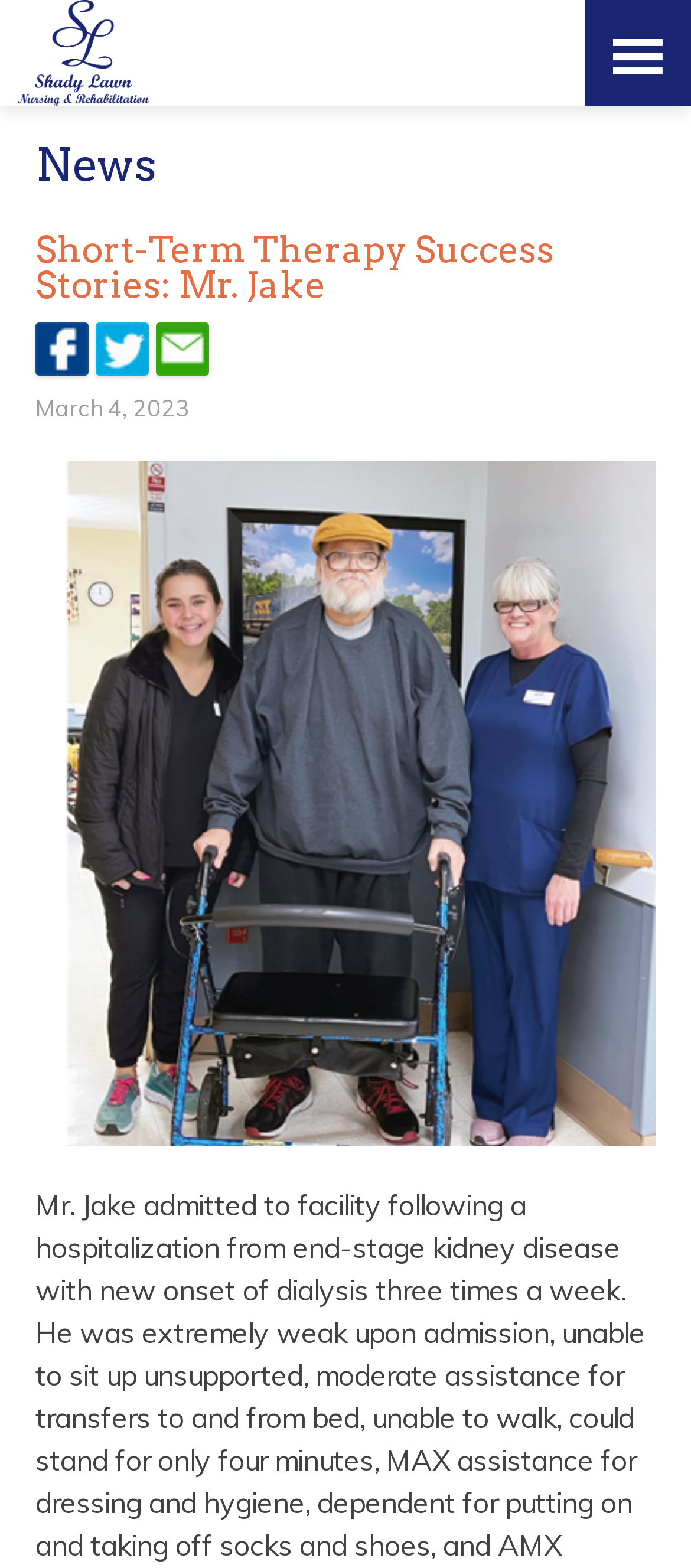What is the type of the top-most element?
Using the image as a reference, give a one-word or short phrase answer.

heading